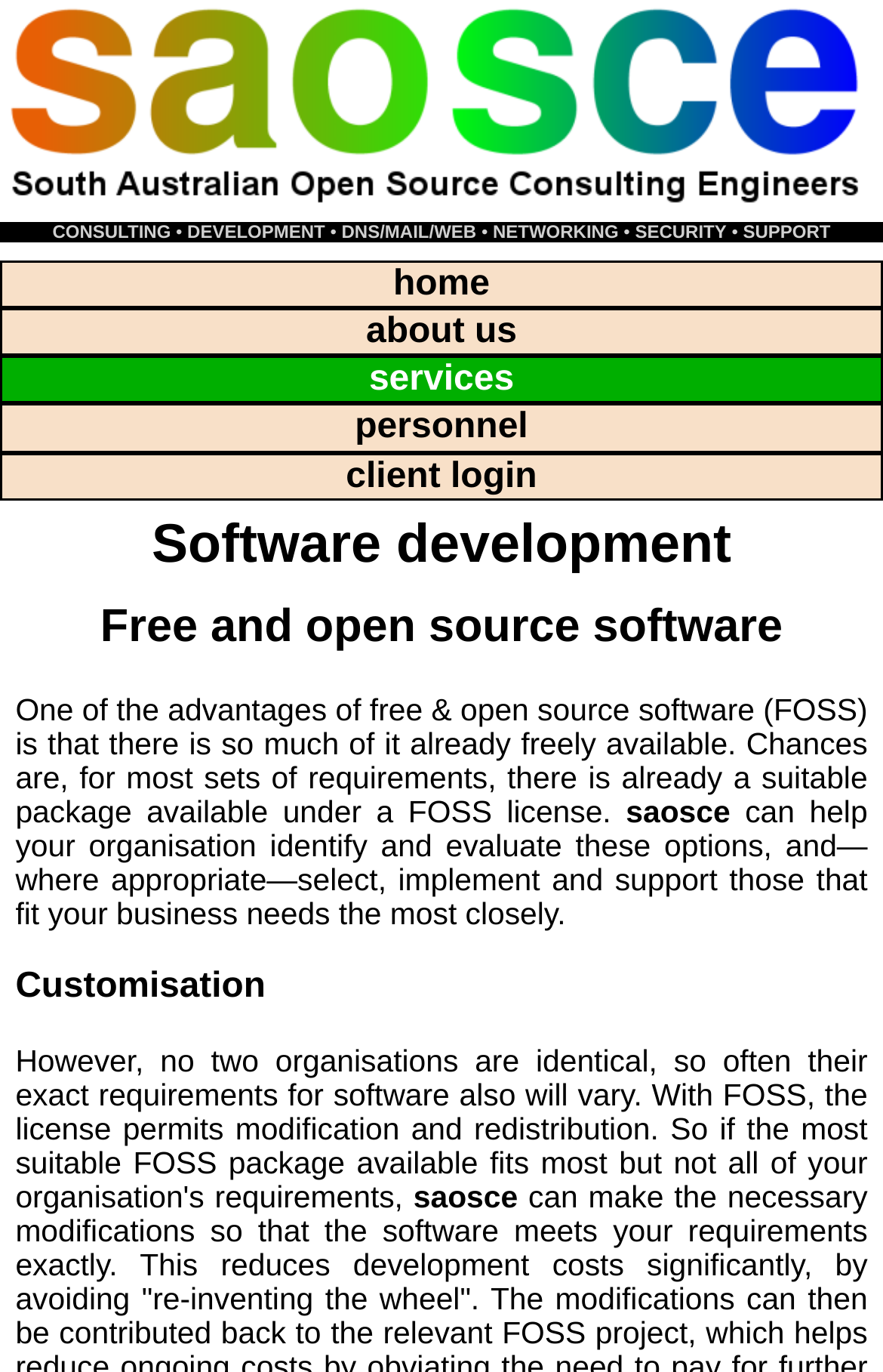What is the advantage of free and open source software?
Using the image as a reference, deliver a detailed and thorough answer to the question.

According to the text, one of the advantages of free and open source software is that there is already so much of it freely available, which means that chances are, for most sets of requirements, there is already a suitable package available under a FOSS license.